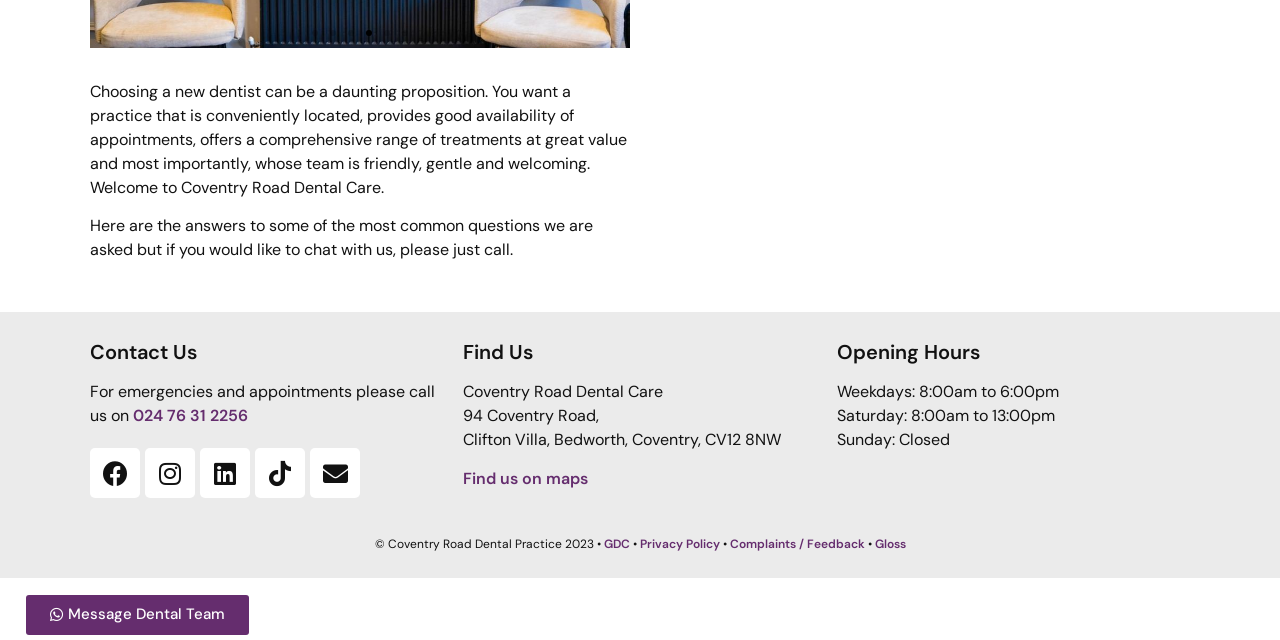Mark the bounding box of the element that matches the following description: "Envelope".

[0.242, 0.701, 0.281, 0.779]